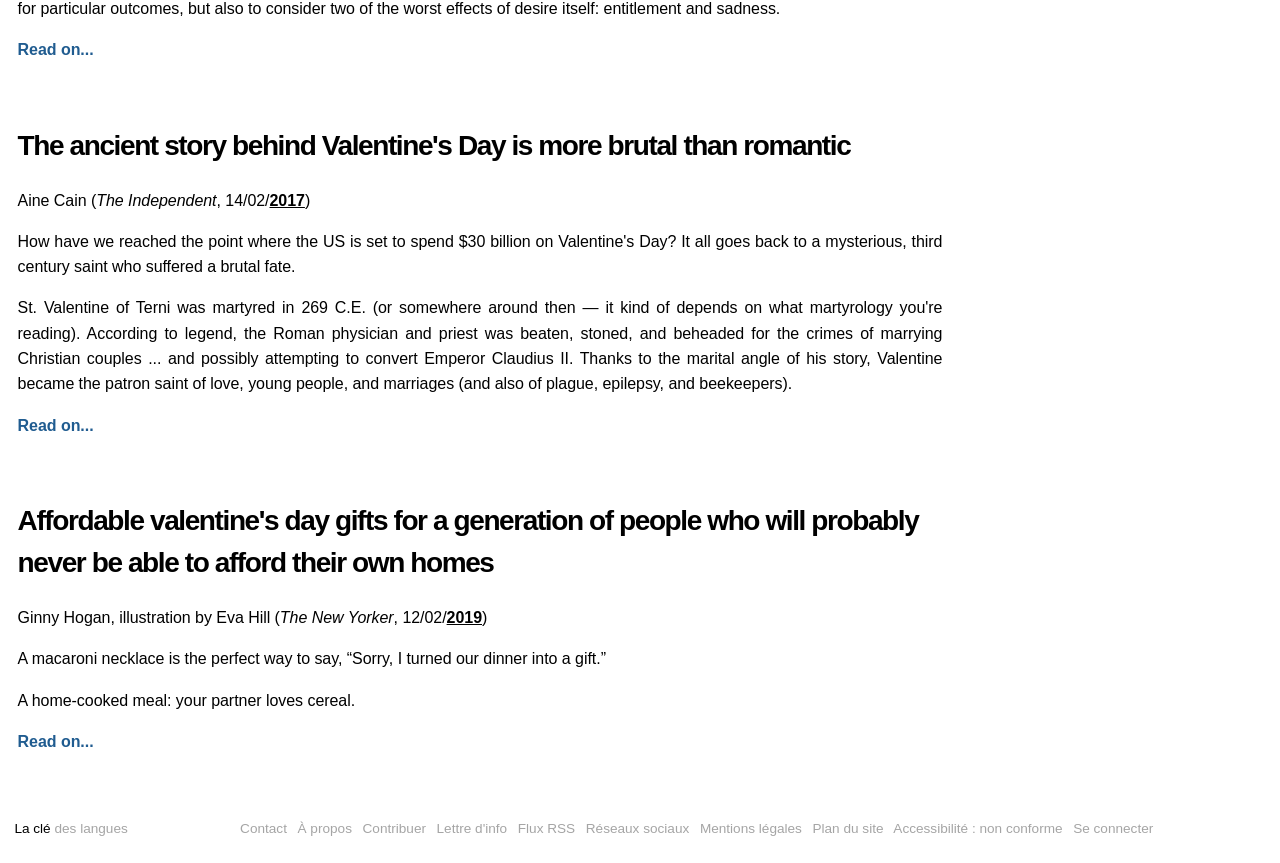What is the name of the publication of the second article?
From the details in the image, provide a complete and detailed answer to the question.

The second article's author and publication information is provided as 'Ginny Hogan, illustration by Eva Hill (The New Yorker, 12/02/2019)', which indicates that the publication is The New Yorker.